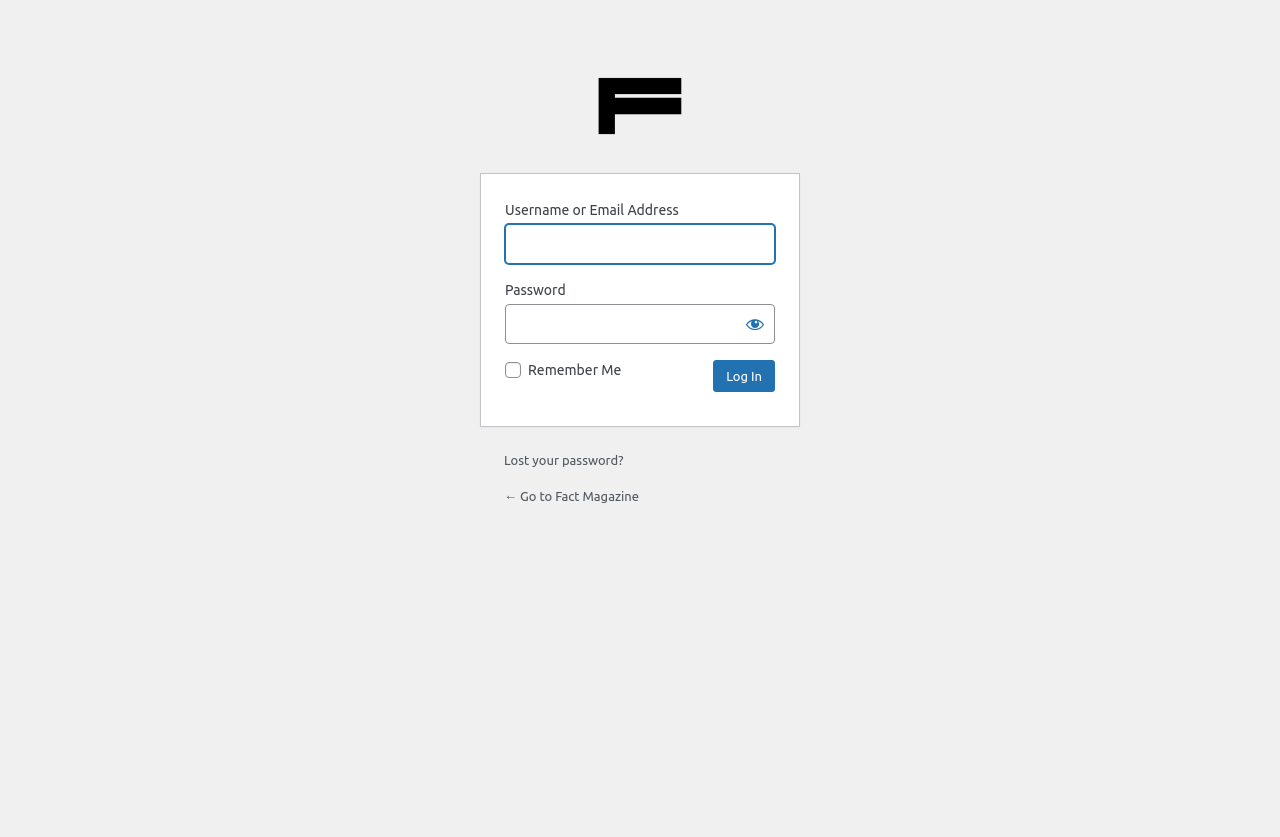Locate the bounding box coordinates of the clickable area needed to fulfill the instruction: "Go to lost password page".

[0.394, 0.541, 0.487, 0.558]